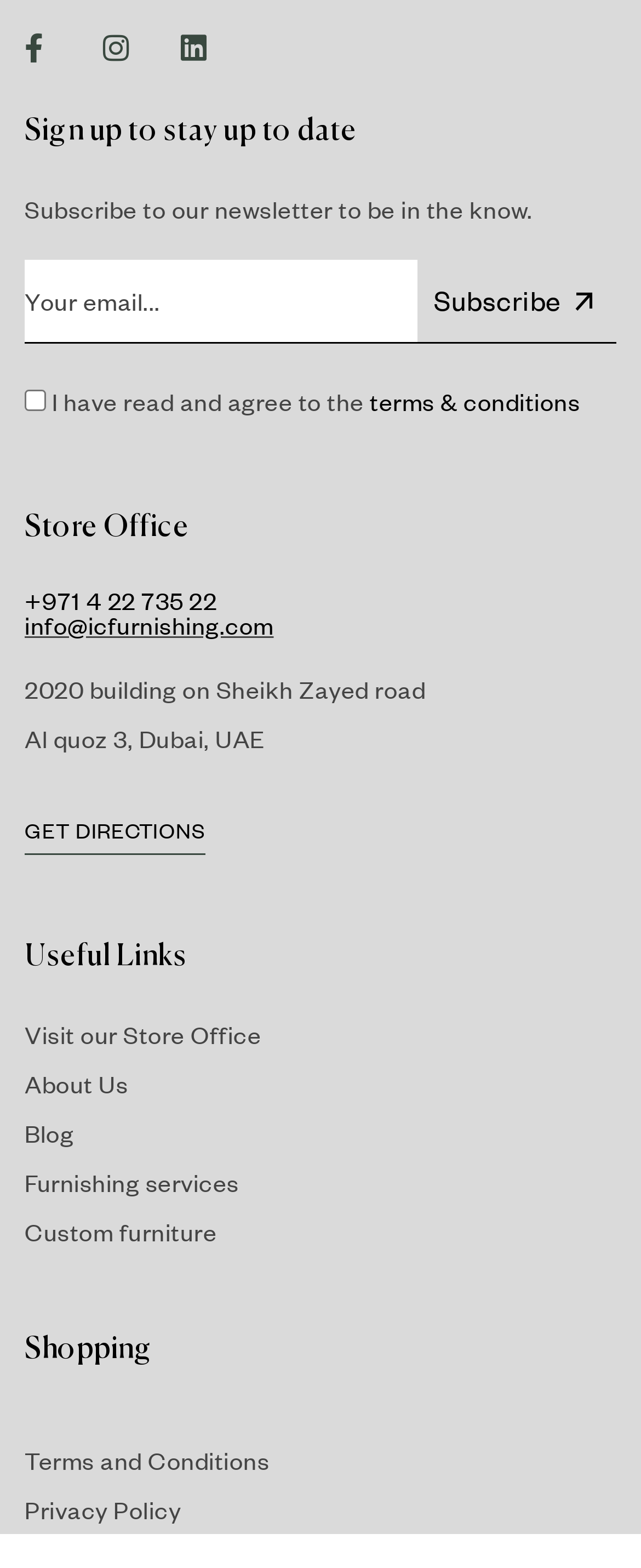Pinpoint the bounding box coordinates for the area that should be clicked to perform the following instruction: "Learn about custom furniture".

[0.038, 0.769, 0.962, 0.801]